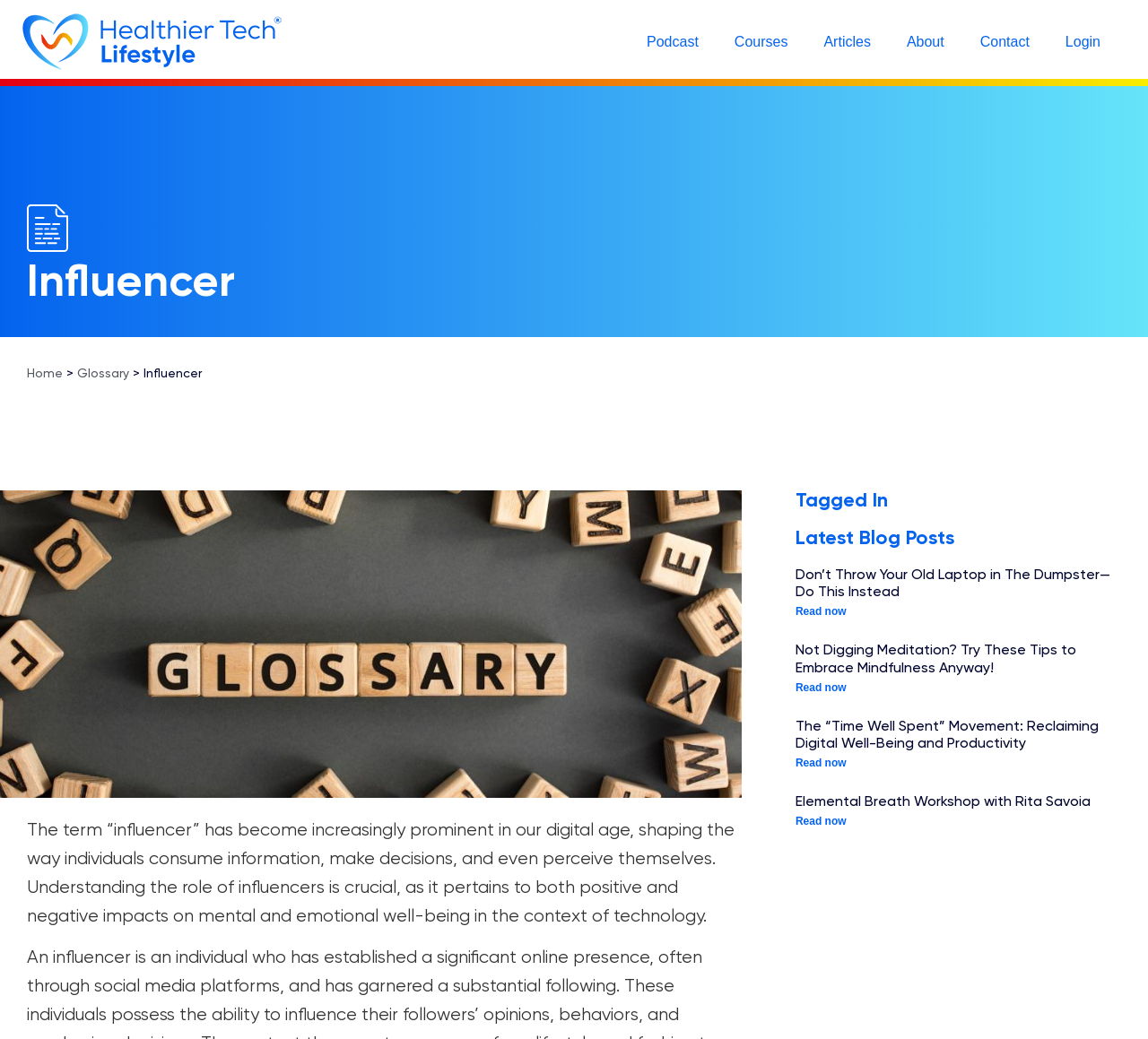What is the purpose of the 'Tagged In' section?
Please provide an in-depth and detailed response to the question.

The purpose of the 'Tagged In' section is not explicitly stated on this webpage, but it might be related to categorizing or filtering content based on tags or keywords.